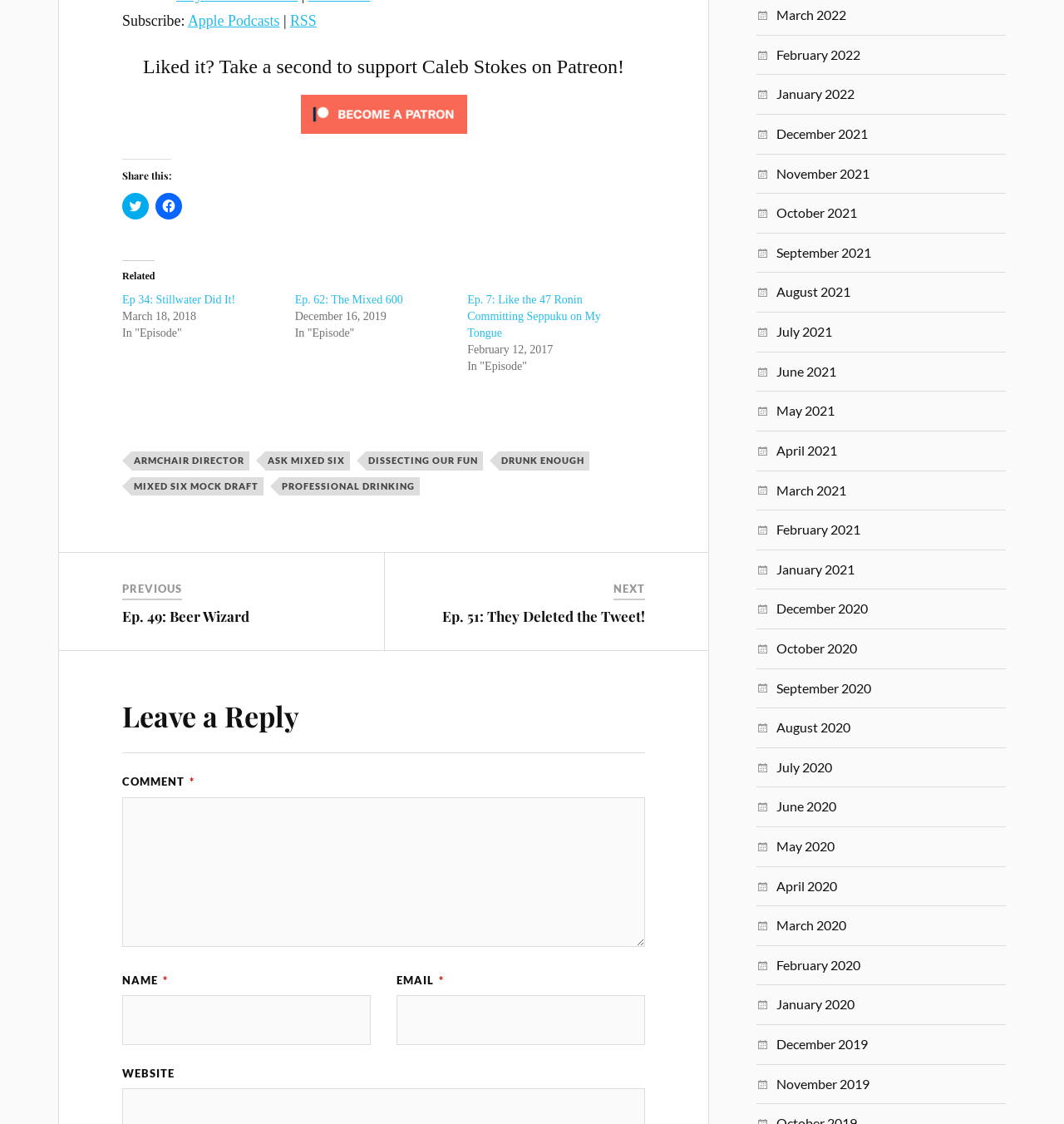Find the bounding box coordinates of the element I should click to carry out the following instruction: "Share this on Twitter".

[0.115, 0.171, 0.14, 0.195]